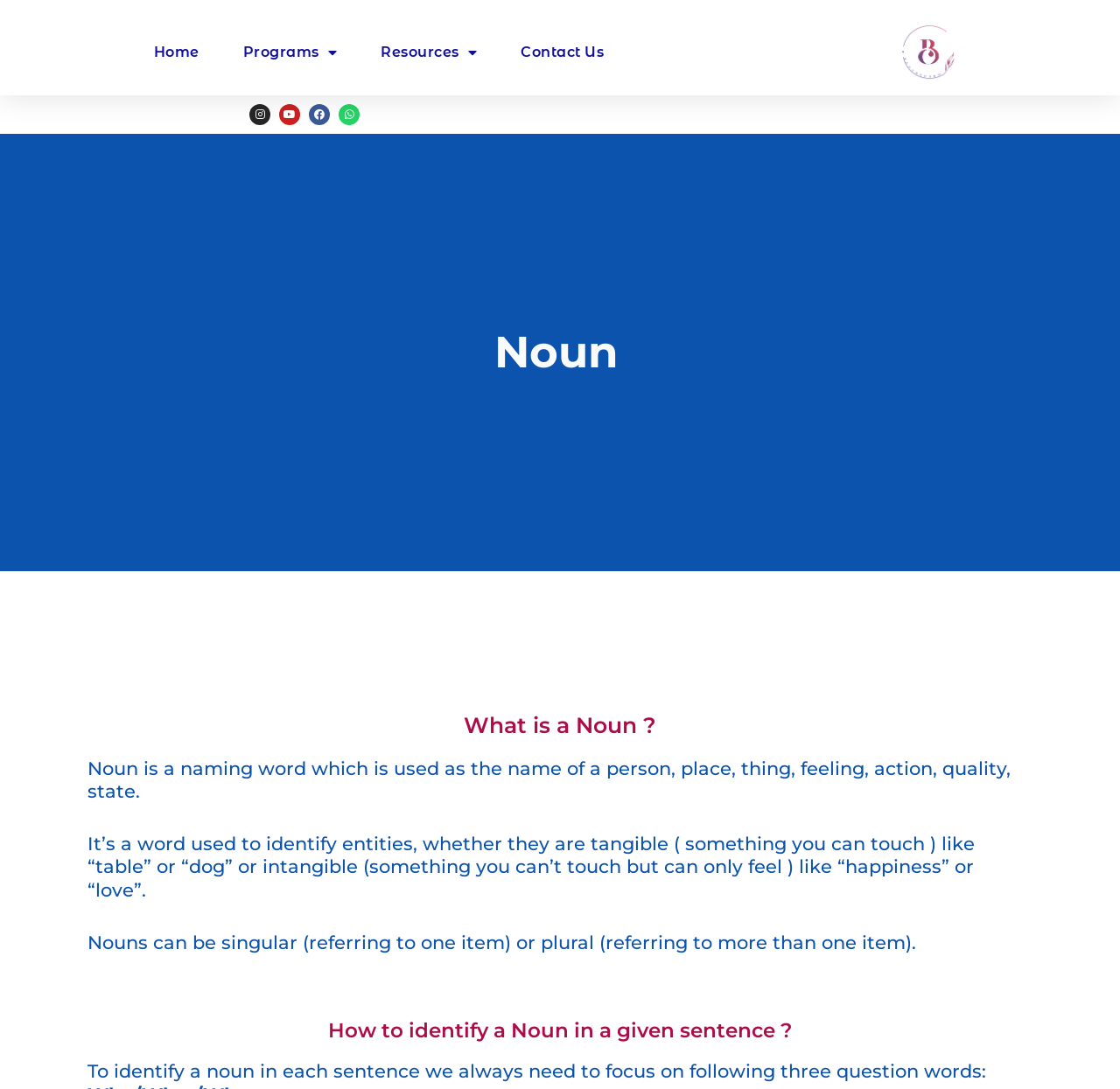What are examples of tangible nouns?
Provide an in-depth and detailed explanation in response to the question.

The webpage provides examples of tangible nouns, such as 'table' and 'dog', which are something you can touch.